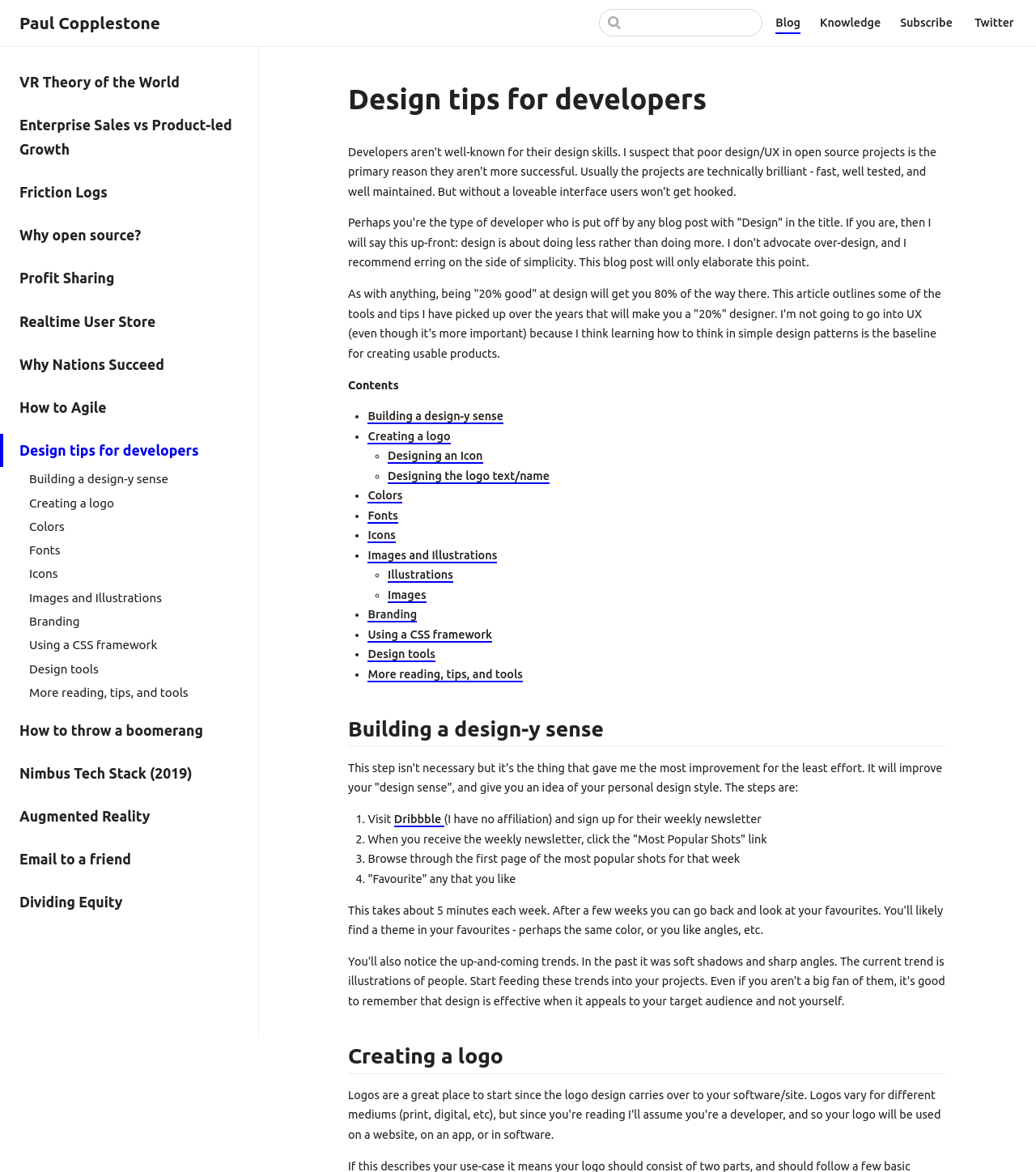Provide the bounding box coordinates of the section that needs to be clicked to accomplish the following instruction: "Search for something."

[0.578, 0.008, 0.736, 0.031]